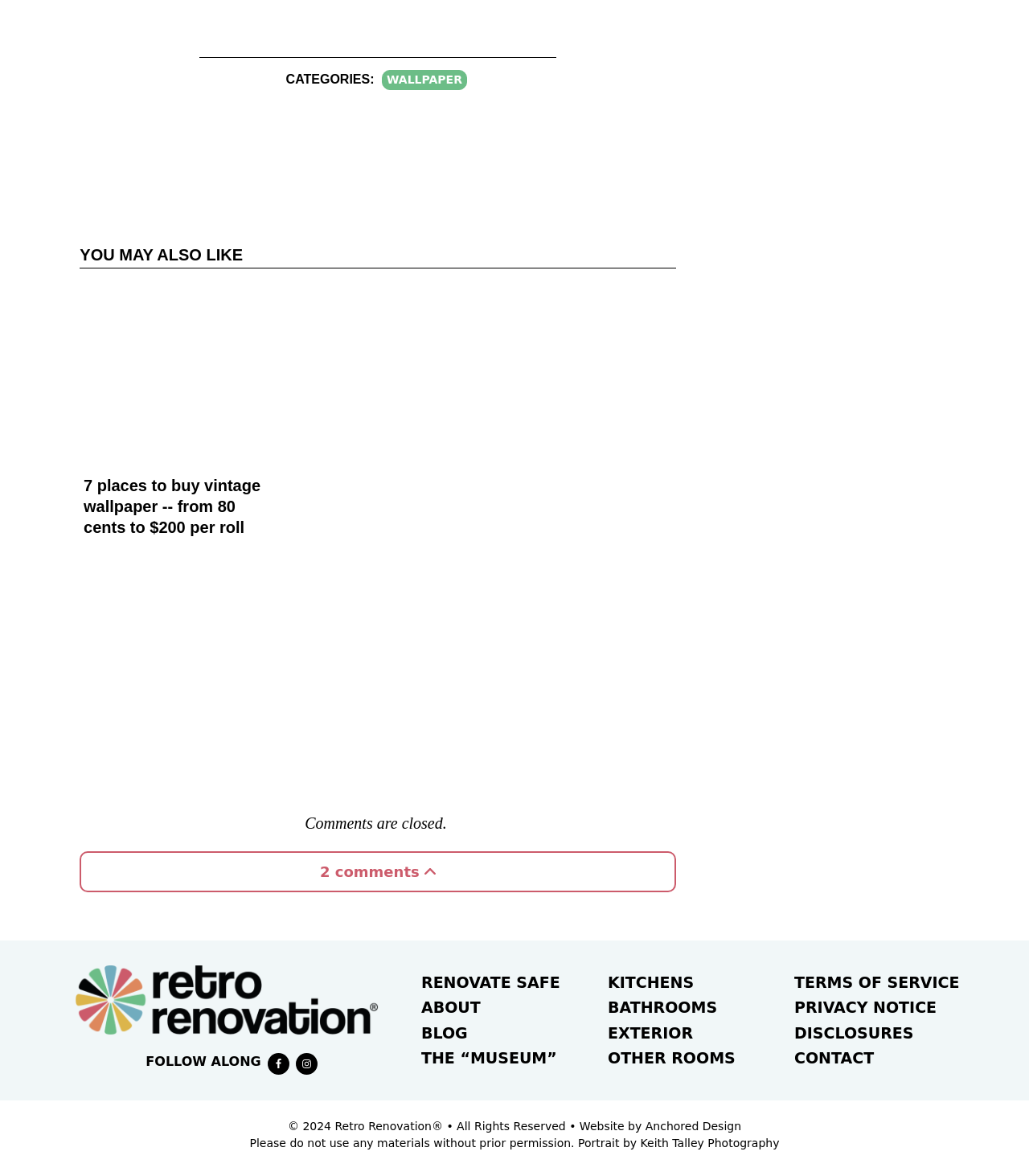Find the bounding box coordinates of the element's region that should be clicked in order to follow the given instruction: "View 'poodle wallpaper'". The coordinates should consist of four float numbers between 0 and 1, i.e., [left, top, right, bottom].

[0.081, 0.242, 0.258, 0.404]